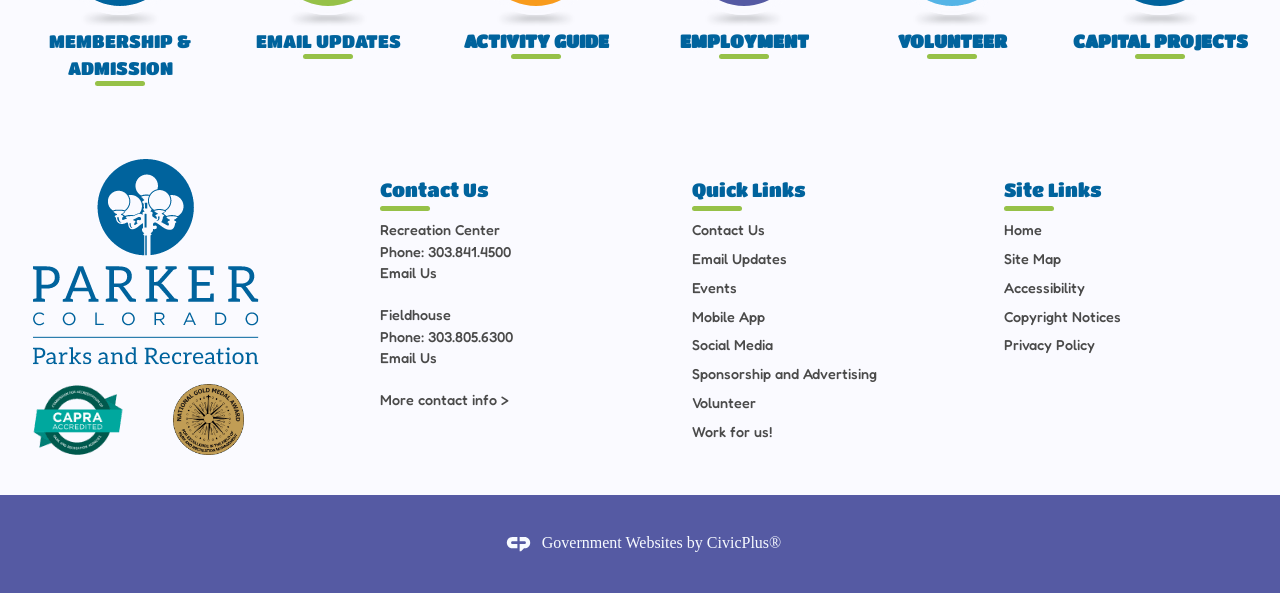Determine the bounding box coordinates for the region that must be clicked to execute the following instruction: "Access Site Map".

[0.784, 0.421, 0.829, 0.45]